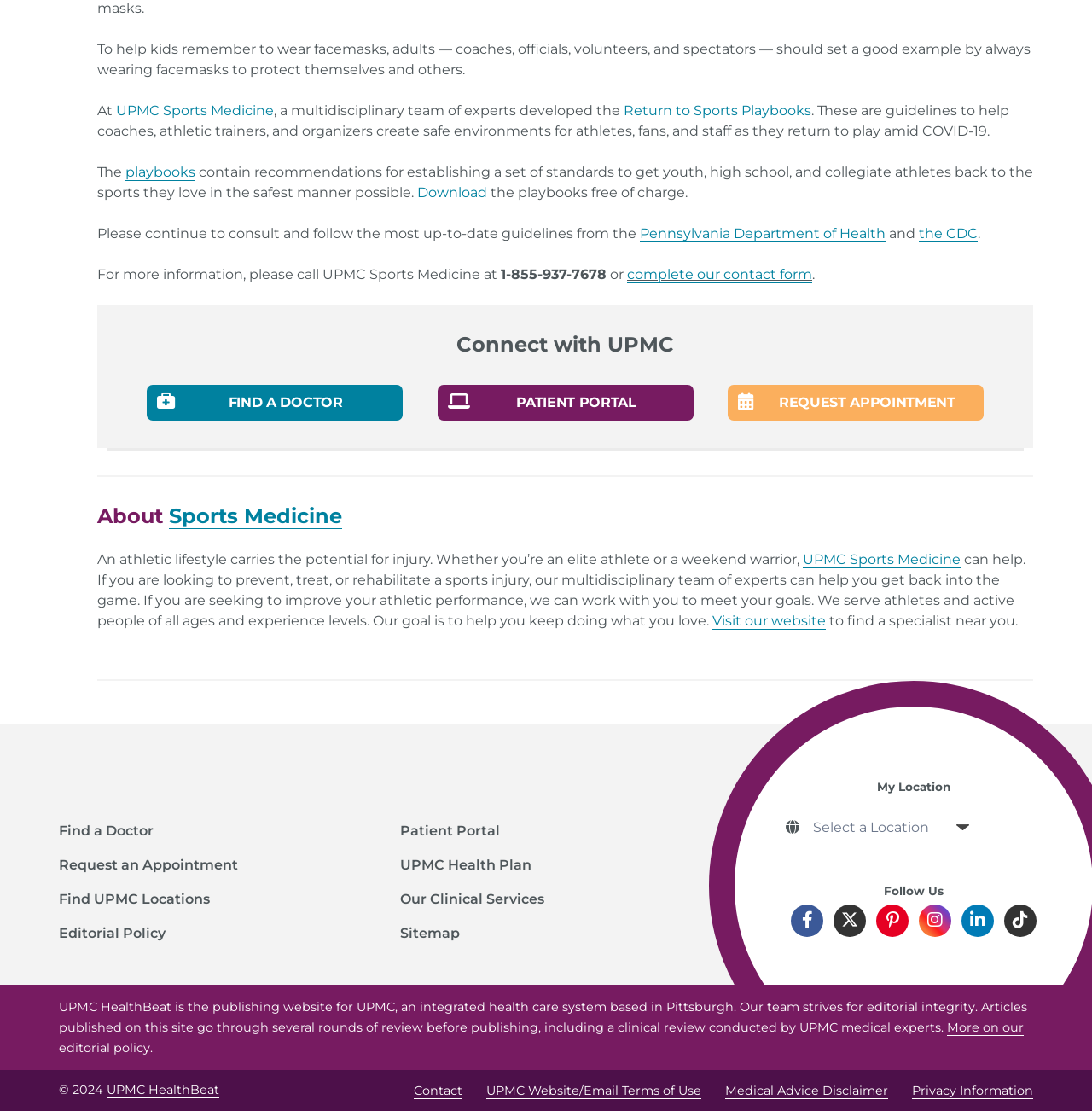Please provide a comprehensive answer to the question based on the screenshot: Who should set a good example by always wearing facemasks?

According to the text, adults — coaches, officials, volunteers, and spectators — should set a good example by always wearing facemasks to protect themselves and others.